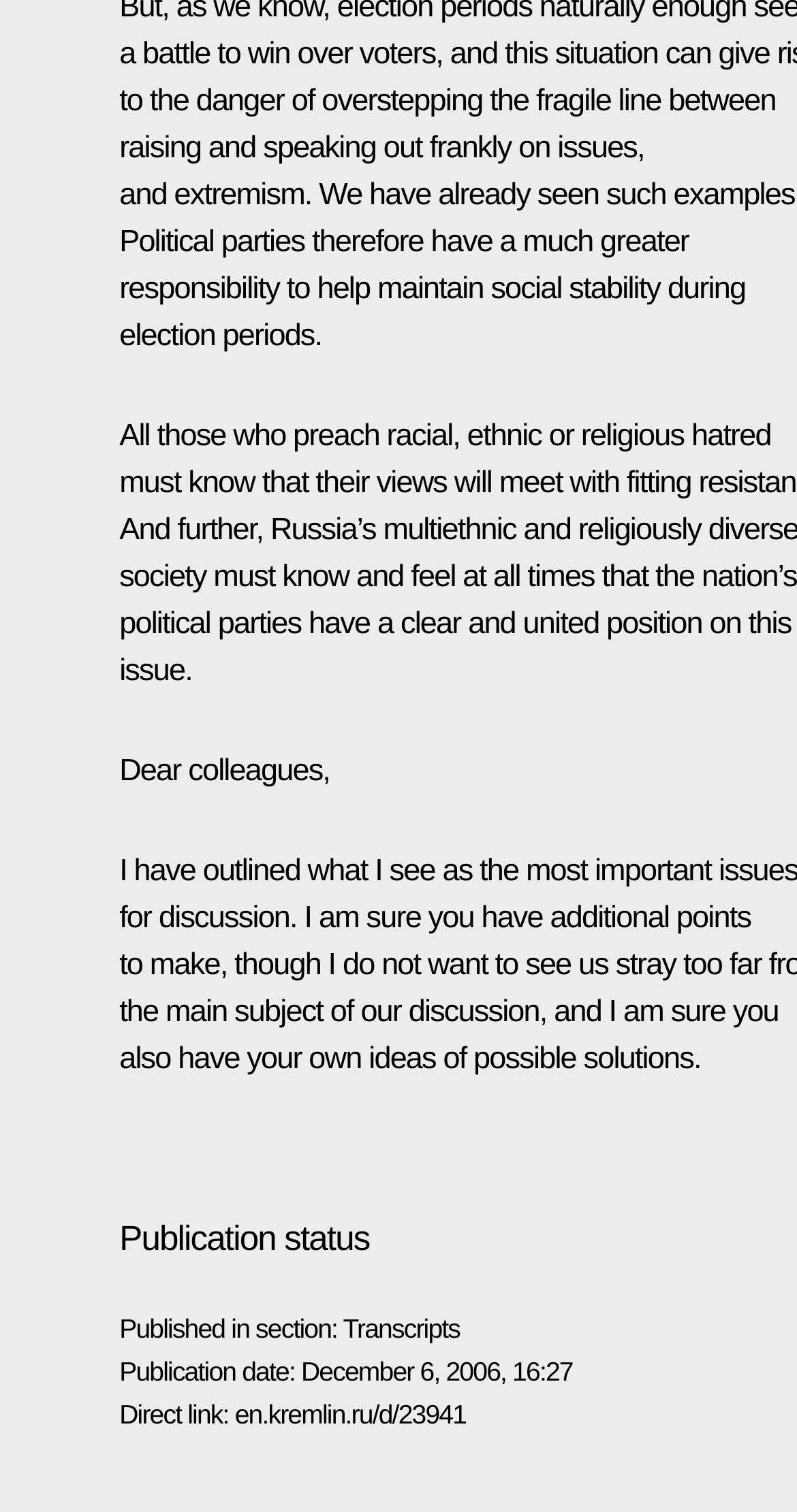Please reply to the following question with a single word or a short phrase:
What is the section where the transcript is published?

Transcripts